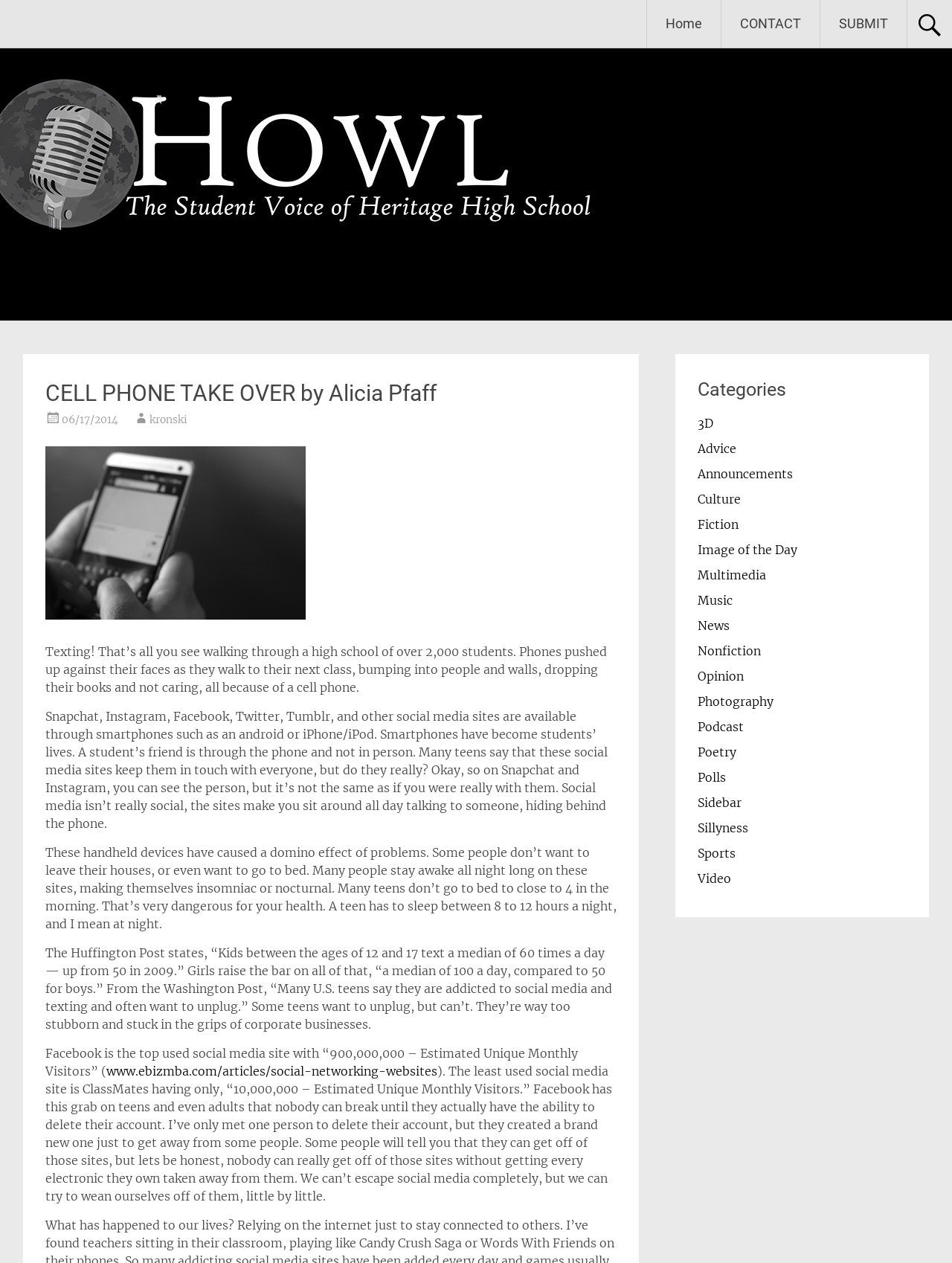Determine the bounding box coordinates of the region to click in order to accomplish the following instruction: "Click on the 'kronski' link". Provide the coordinates as four float numbers between 0 and 1, specifically [left, top, right, bottom].

[0.157, 0.327, 0.197, 0.337]